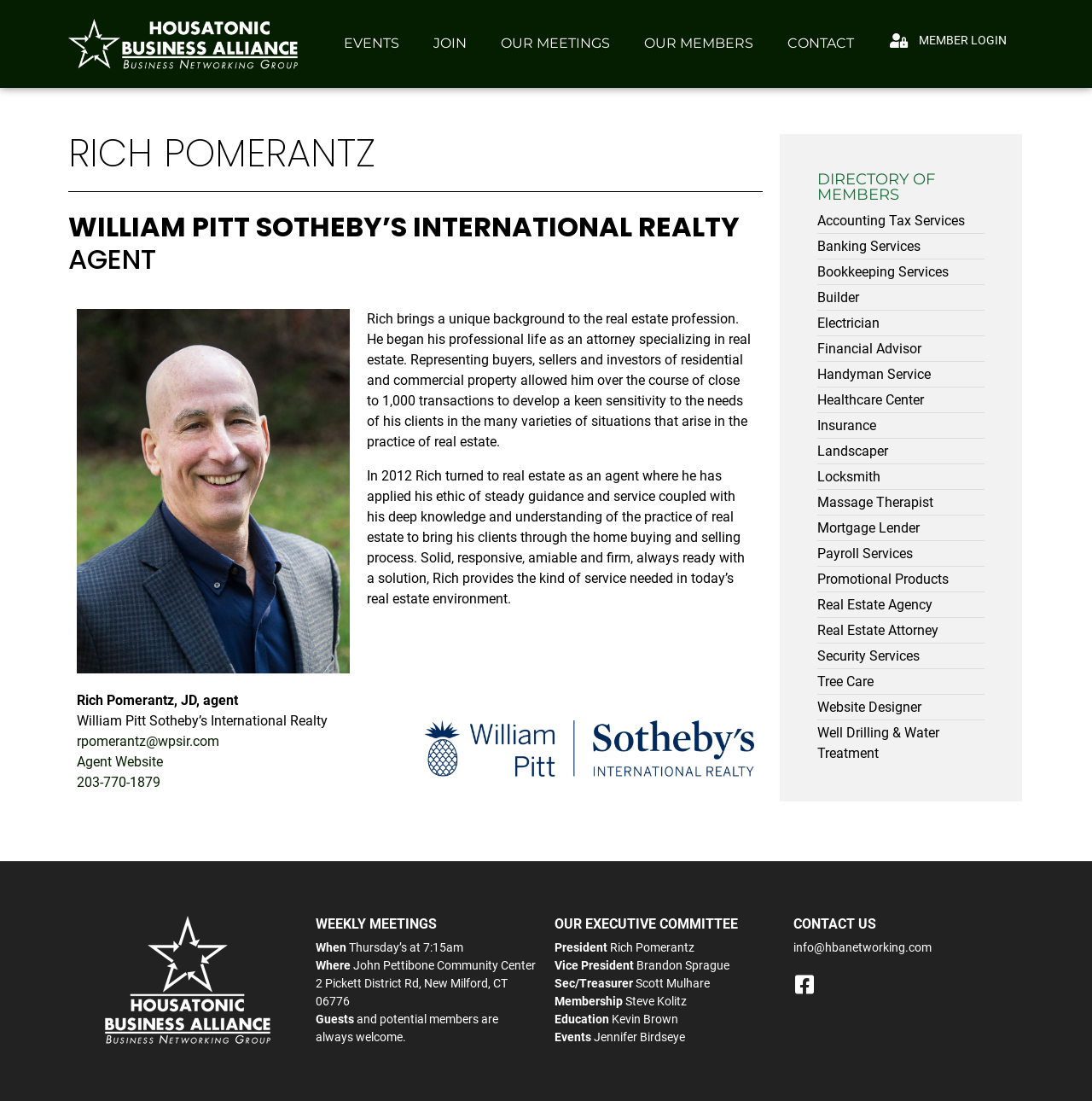Ascertain the bounding box coordinates for the UI element detailed here: "Agent Website". The coordinates should be provided as [left, top, right, bottom] with each value being a float between 0 and 1.

[0.07, 0.684, 0.149, 0.699]